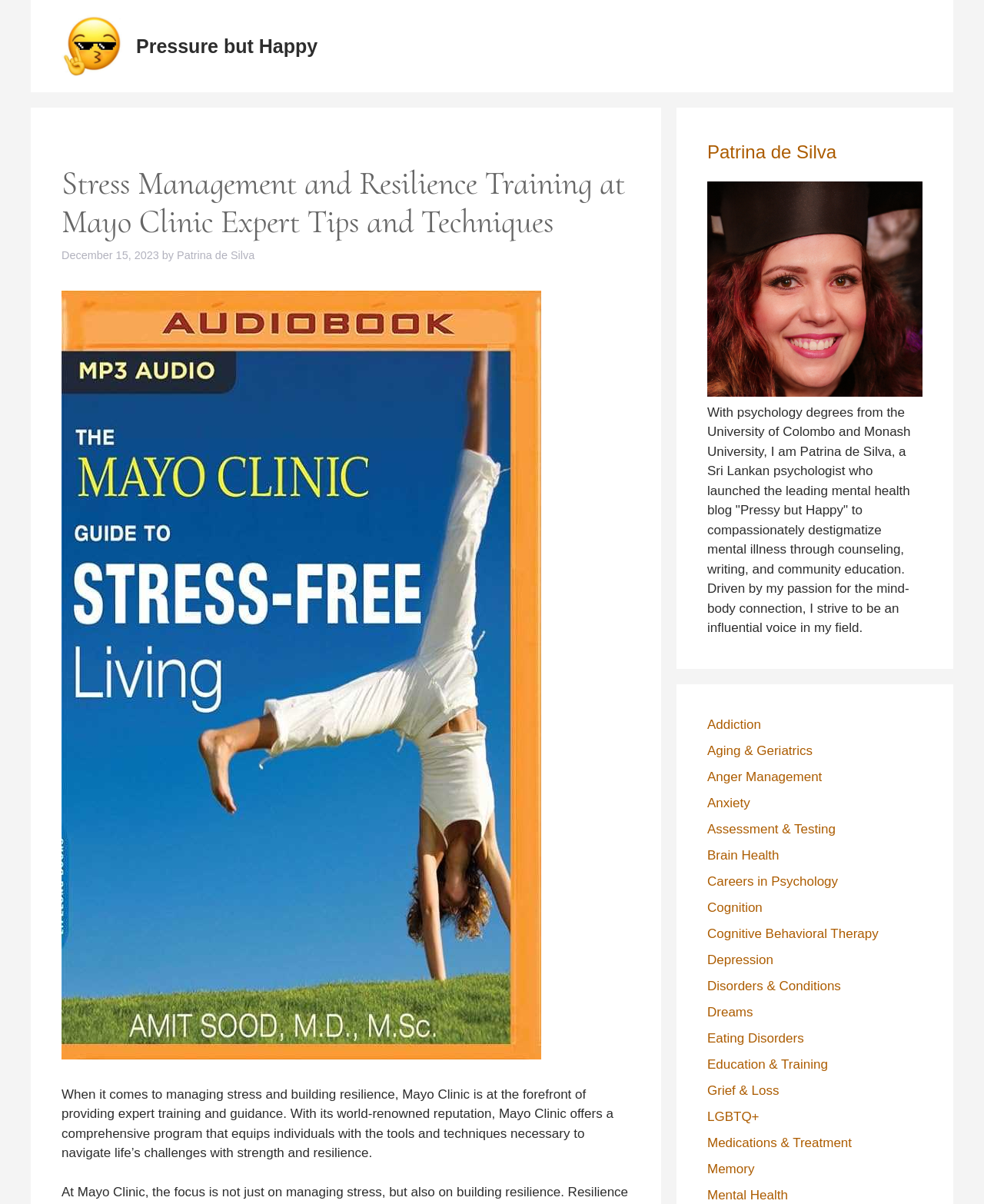What are the topics listed in the right-hand side of the webpage?
Using the visual information, answer the question in a single word or phrase.

Various psychology topics